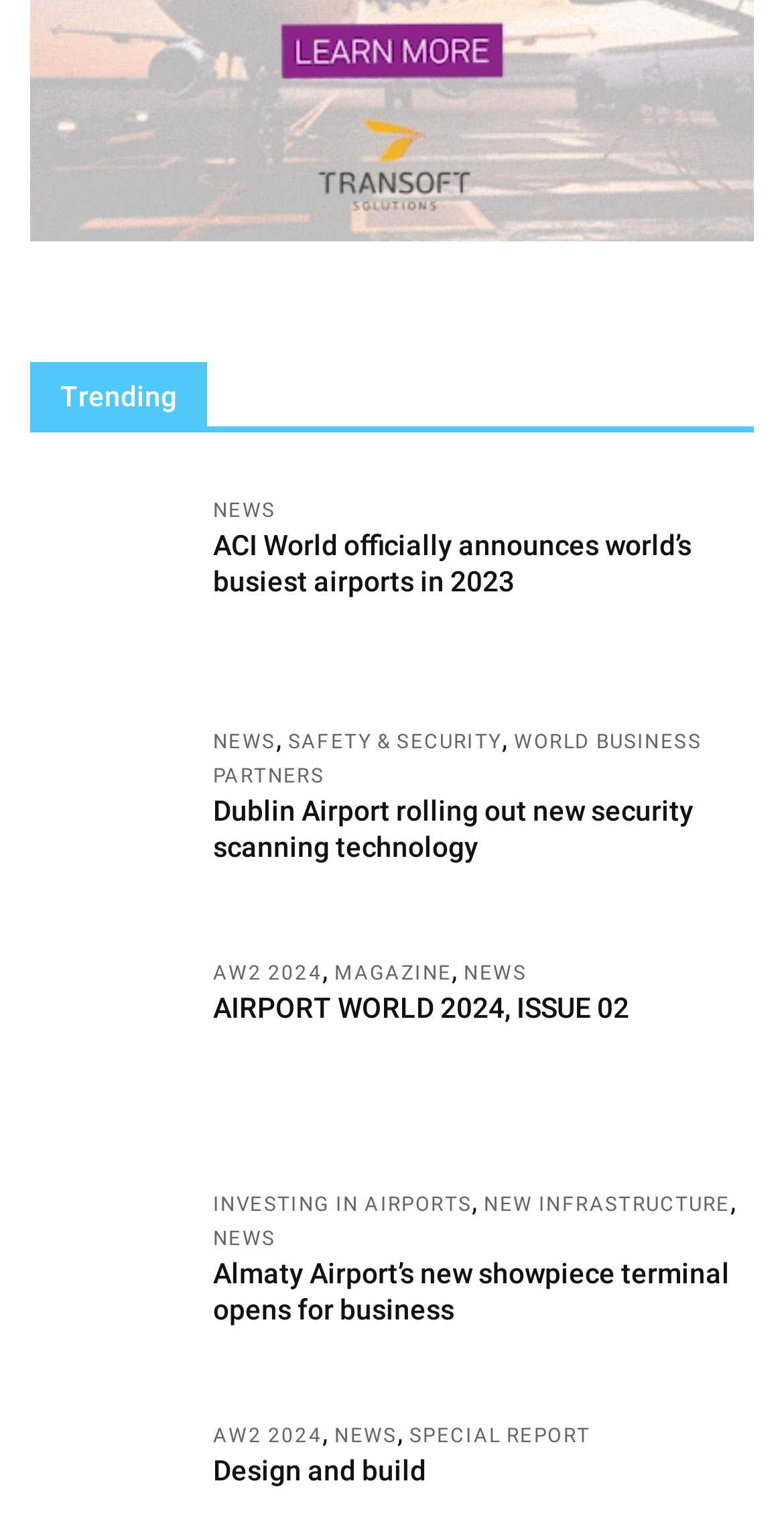Locate the bounding box coordinates of the segment that needs to be clicked to meet this instruction: "Visit The Pokémon Company".

None